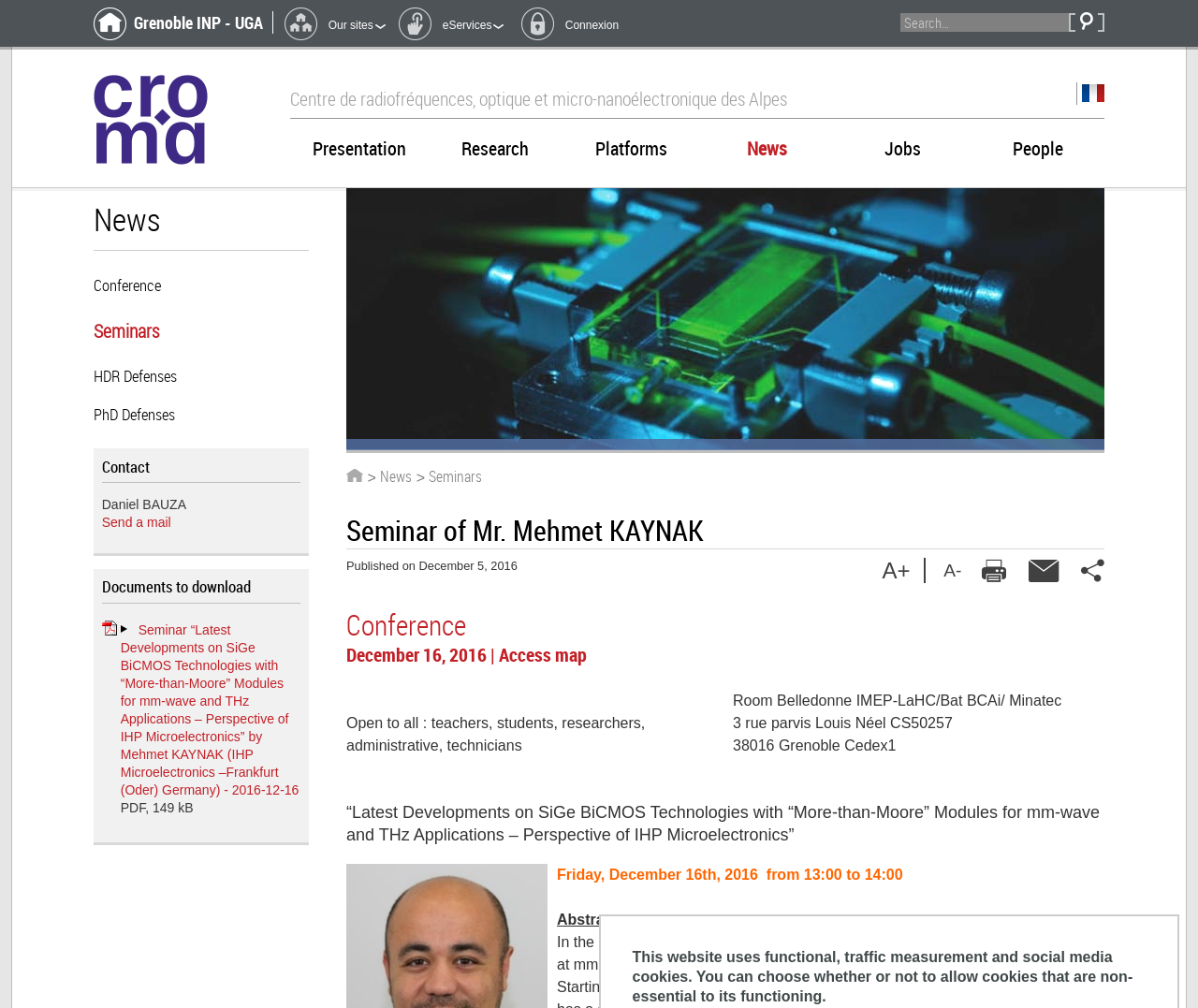Please find the bounding box coordinates for the clickable element needed to perform this instruction: "Click on Connexion".

[0.472, 0.019, 0.516, 0.032]